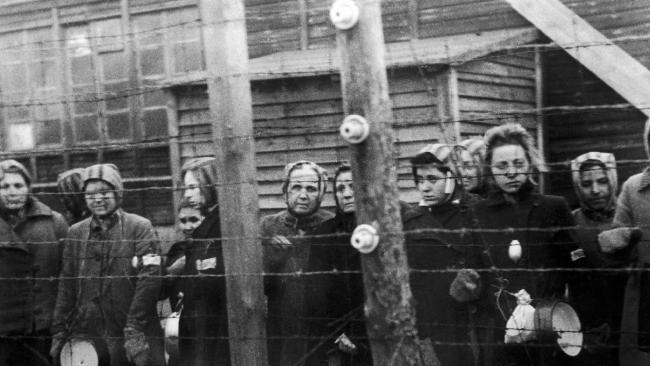What type of wire confines the prisoners?
Respond to the question with a well-detailed and thorough answer.

The caption describes the prisoners as being 'closely confined by barbed wire', indicating the type of wire used to restrict their movement.